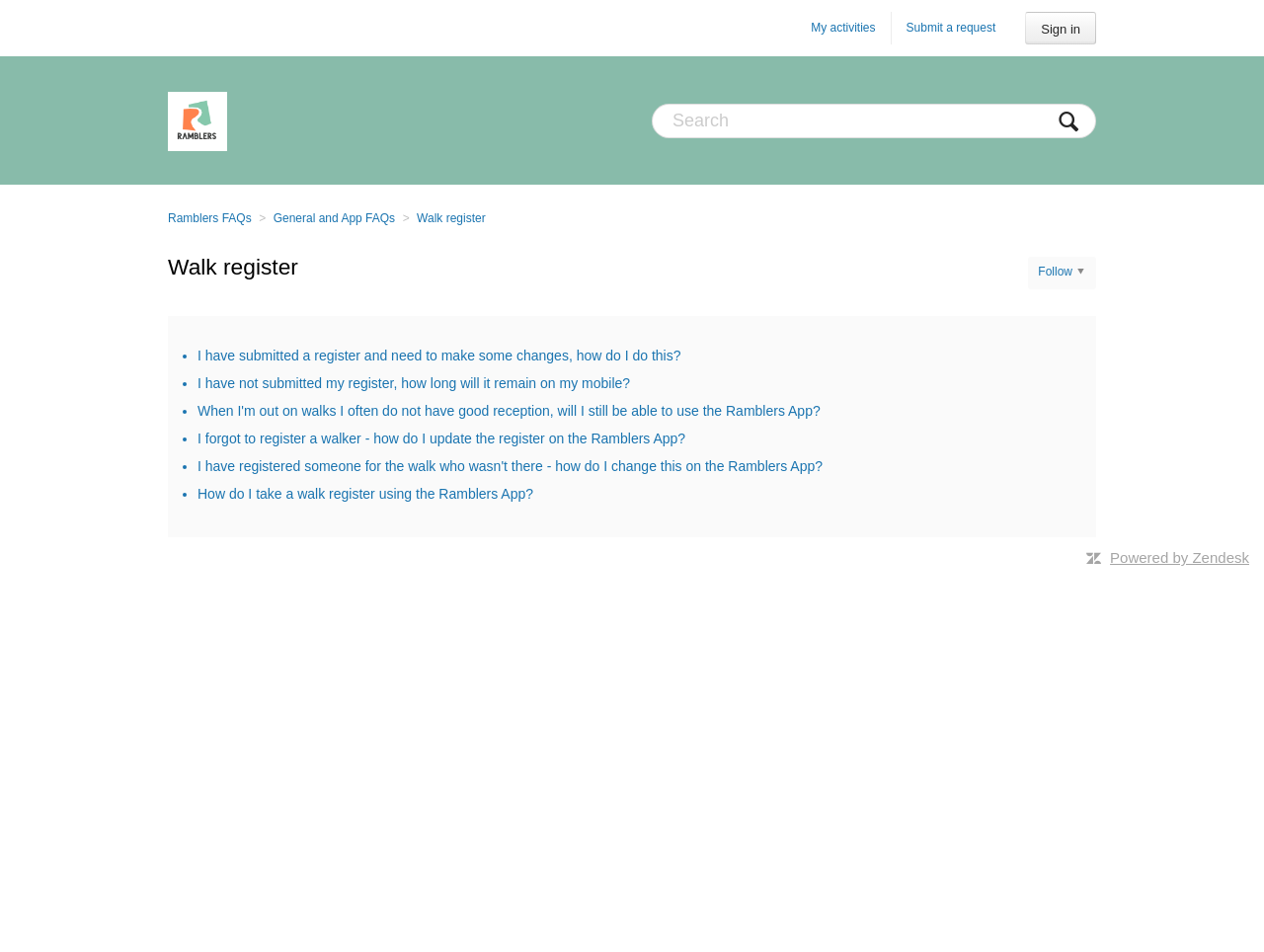Reply to the question with a single word or phrase:
How many FAQs are listed on the page?

6